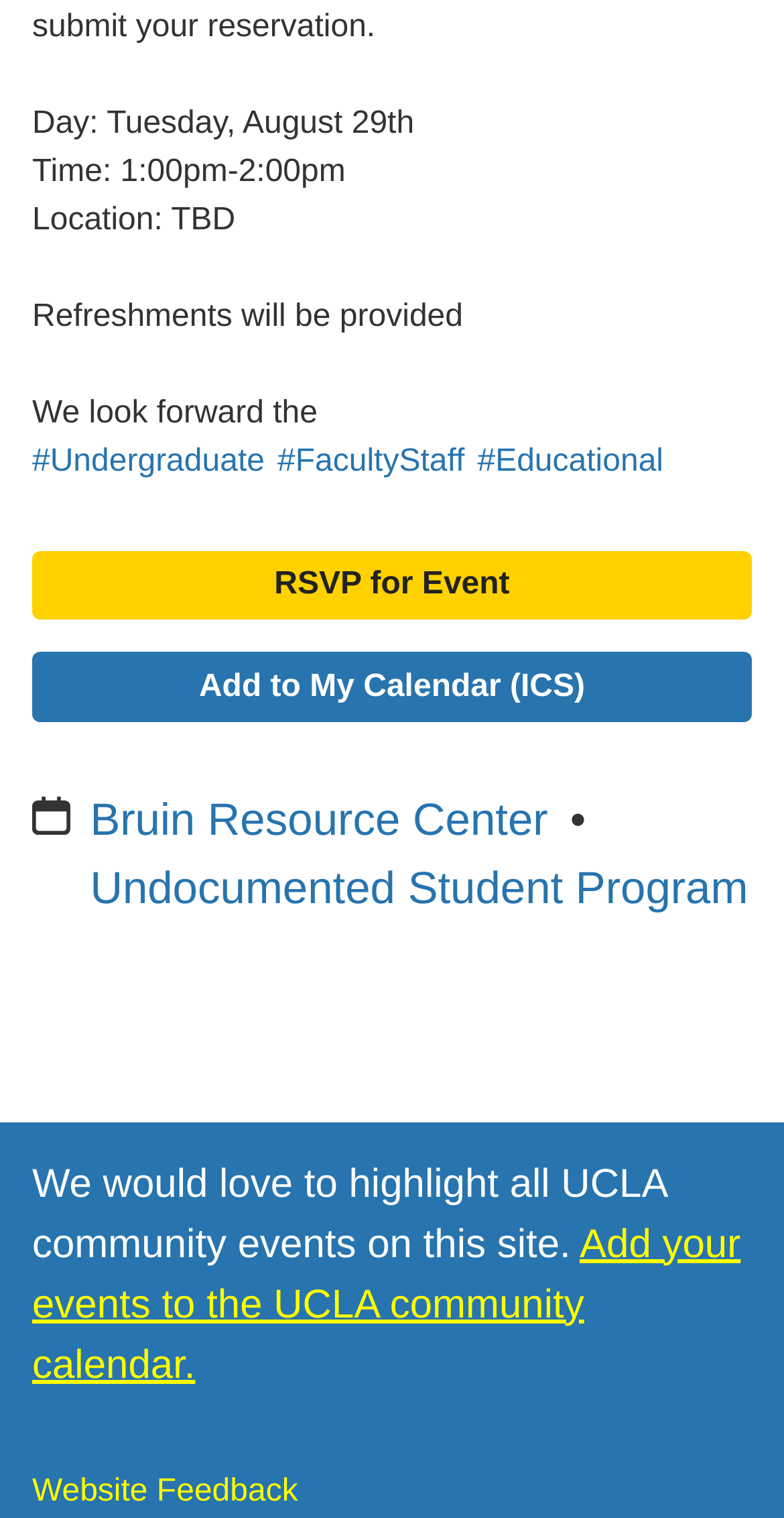Bounding box coordinates are specified in the format (top-left x, top-left y, bottom-right x, bottom-right y). All values are floating point numbers bounded between 0 and 1. Please provide the bounding box coordinate of the region this sentence describes: Add to My Calendar (ICS)

[0.041, 0.43, 0.959, 0.476]